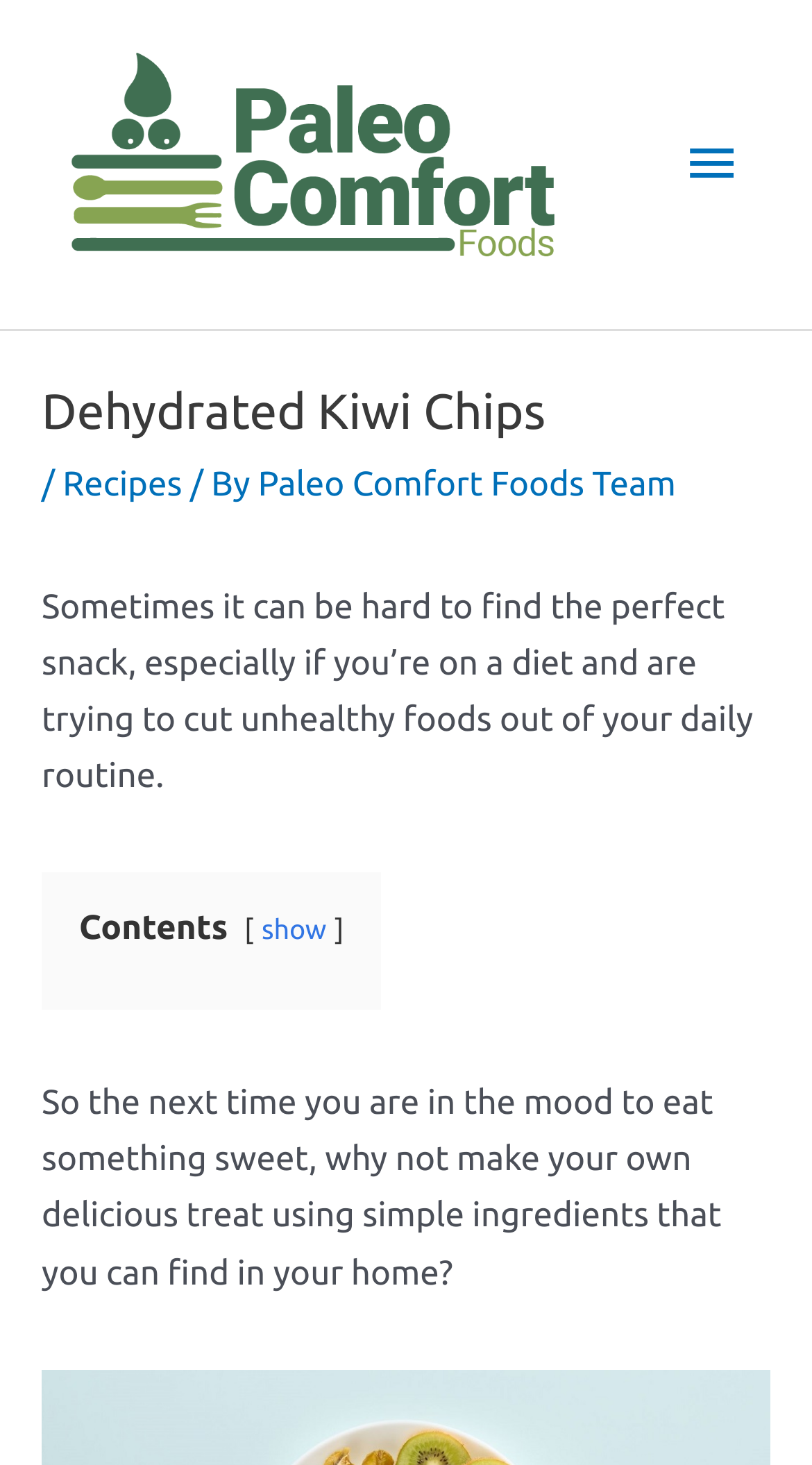What is the name of the website?
Look at the image and respond with a one-word or short-phrase answer.

Paleo Comfort Foods